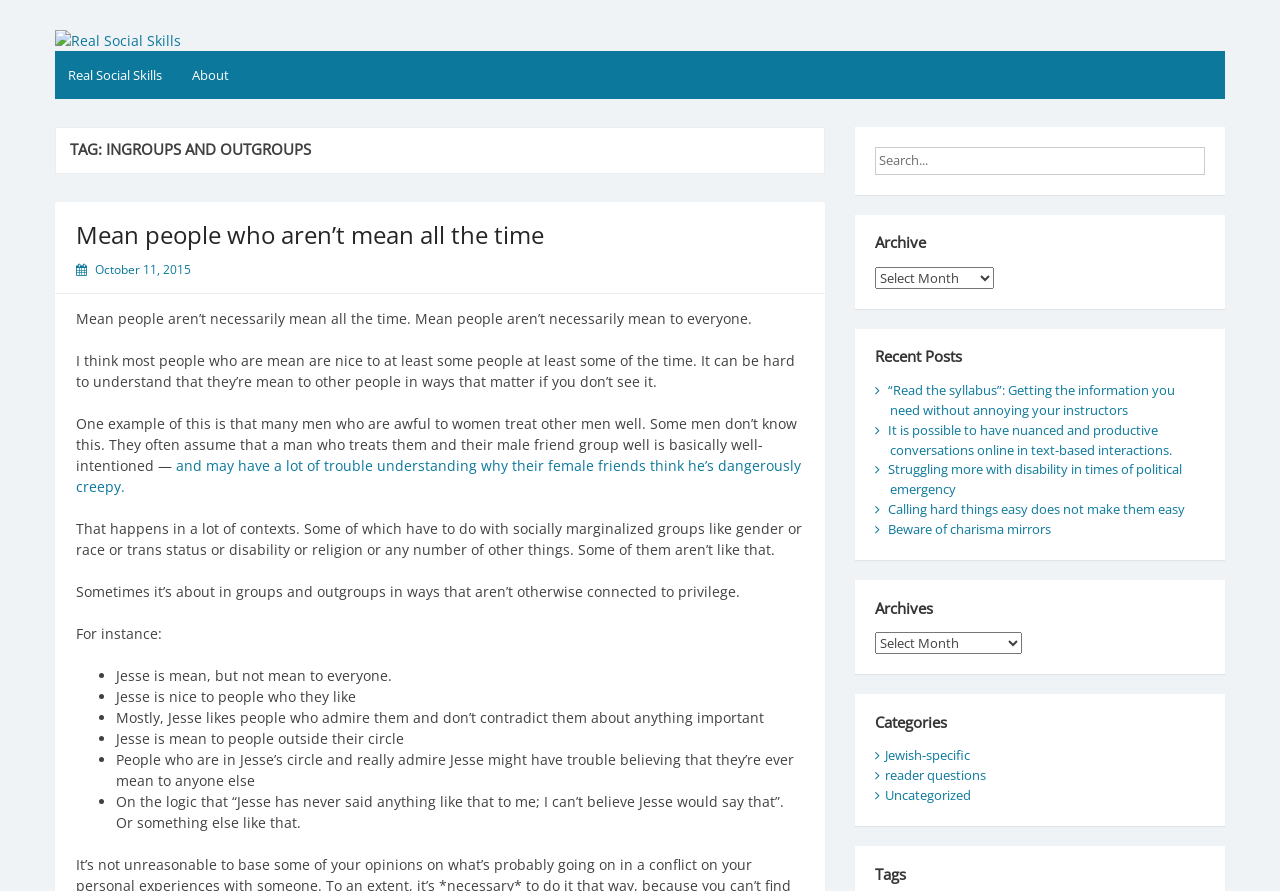Provide the bounding box coordinates of the HTML element this sentence describes: "Beware of charisma mirrors".

[0.694, 0.584, 0.821, 0.604]